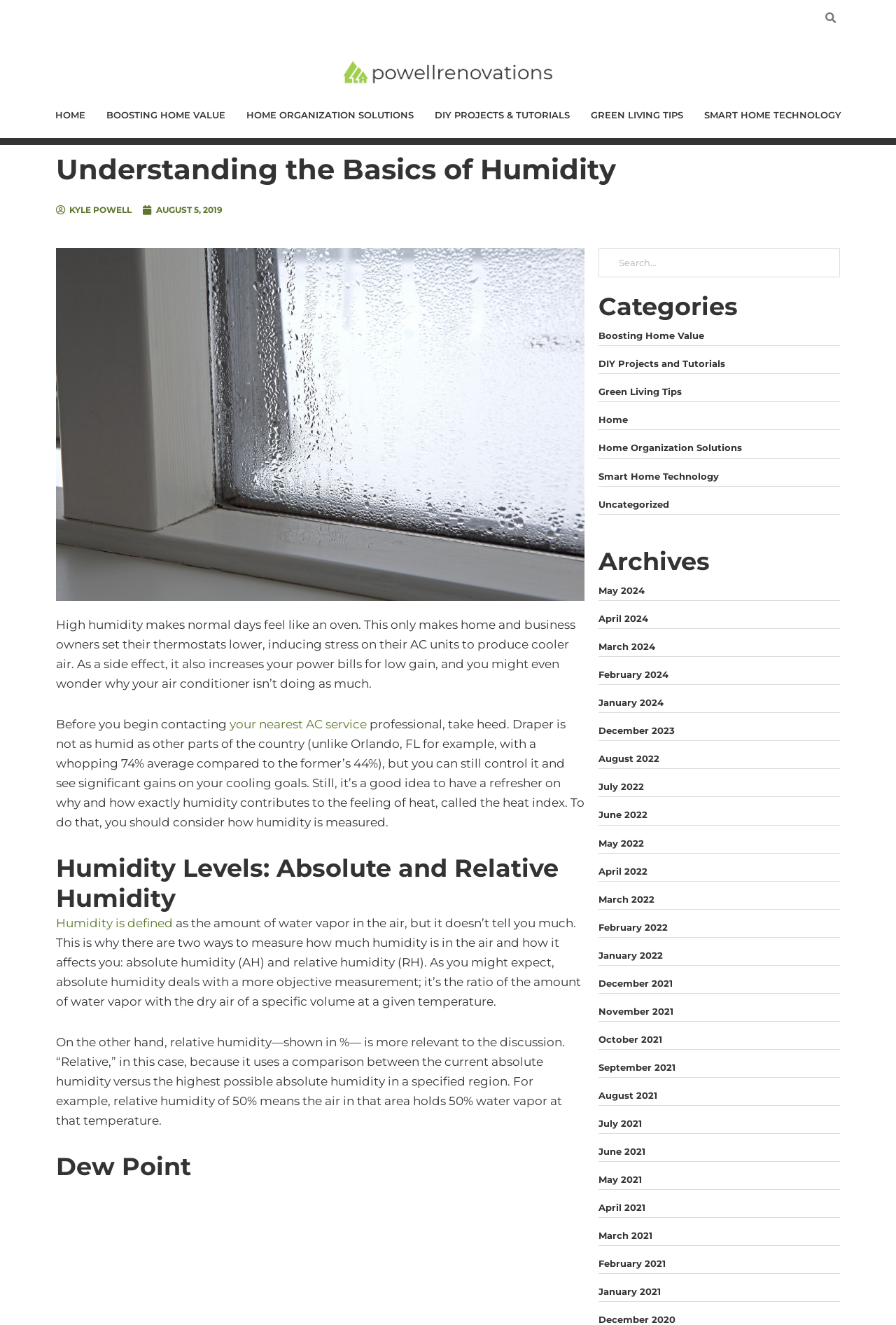What is the topic of the article?
Look at the image and respond with a one-word or short phrase answer.

Humidity